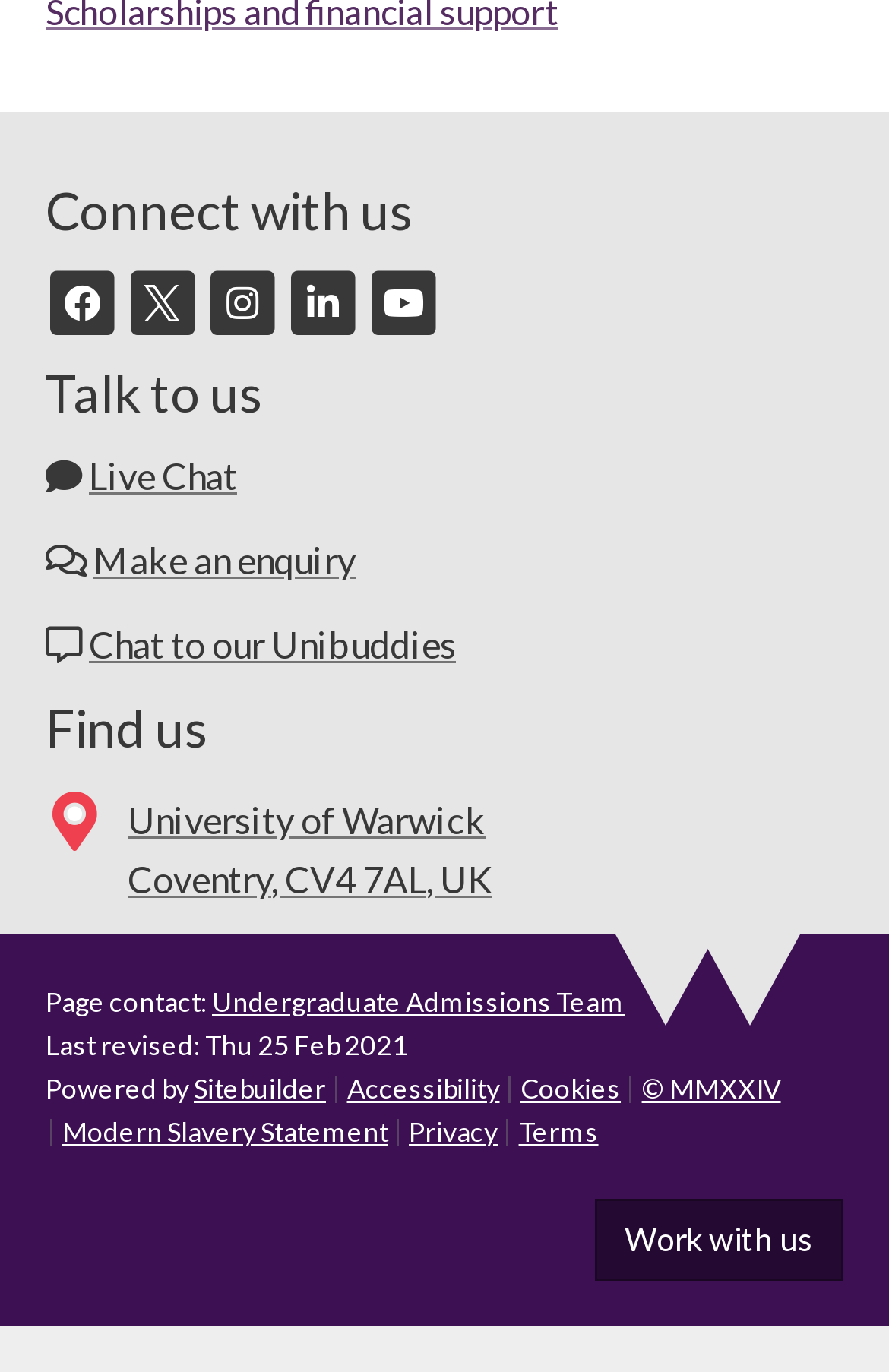Give a one-word or short-phrase answer to the following question: 
Who can I contact for undergraduate admissions?

Undergraduate Admissions Team